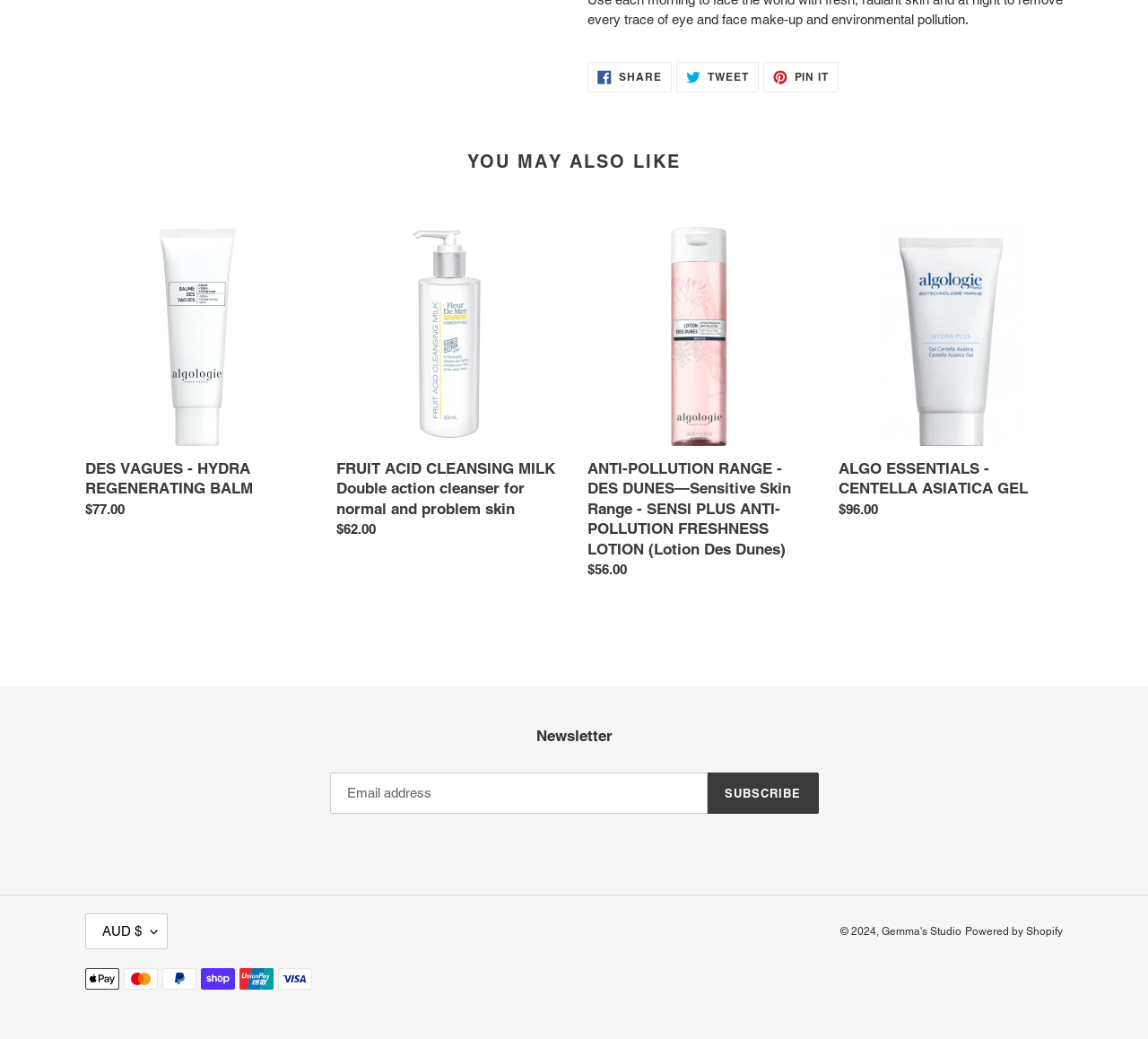Please identify the bounding box coordinates of the area that needs to be clicked to follow this instruction: "View Gemma's Studio".

[0.768, 0.89, 0.838, 0.902]